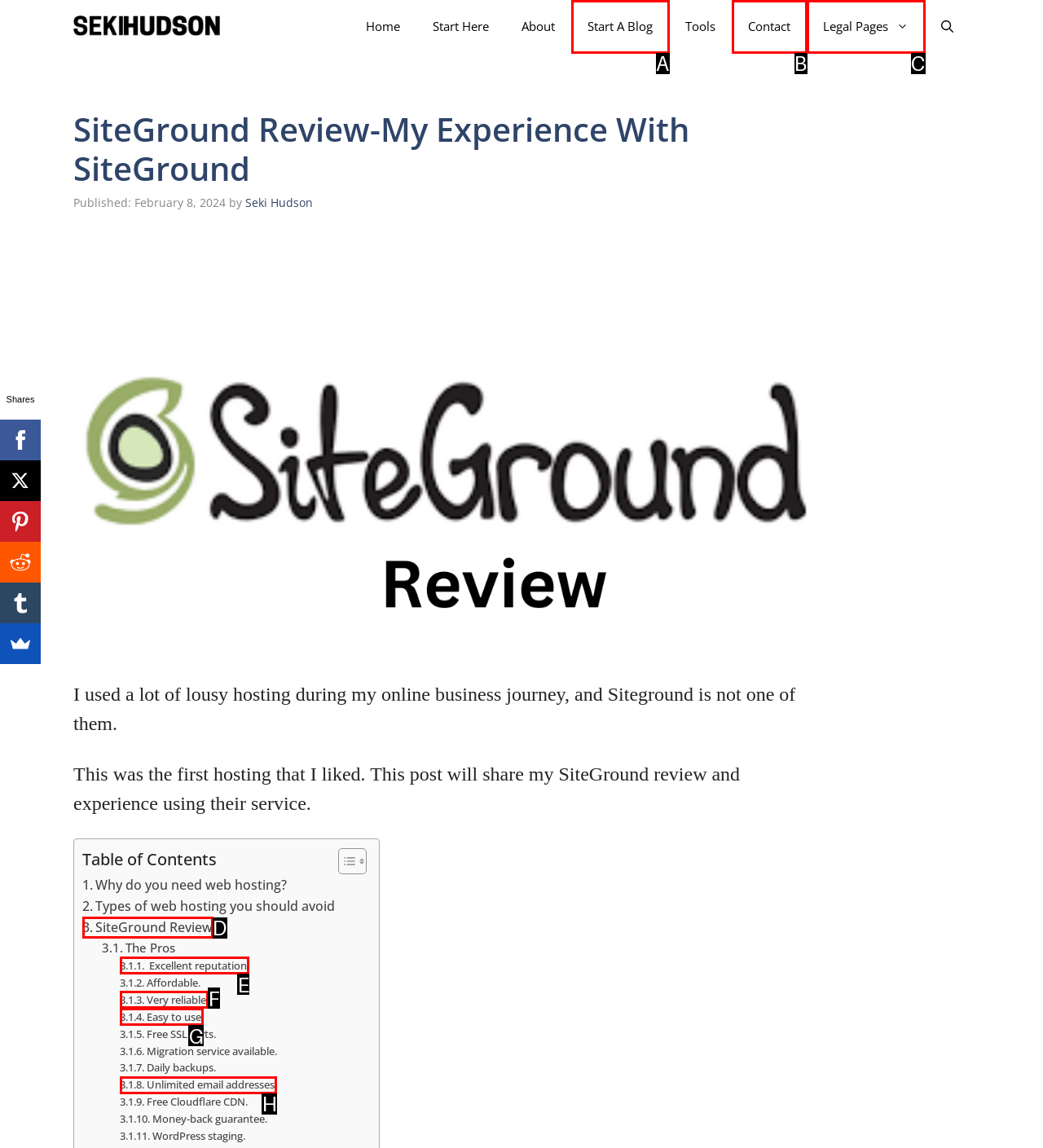Which UI element should you click on to achieve the following task: Click on the 'SiteGround Review' link? Provide the letter of the correct option.

D